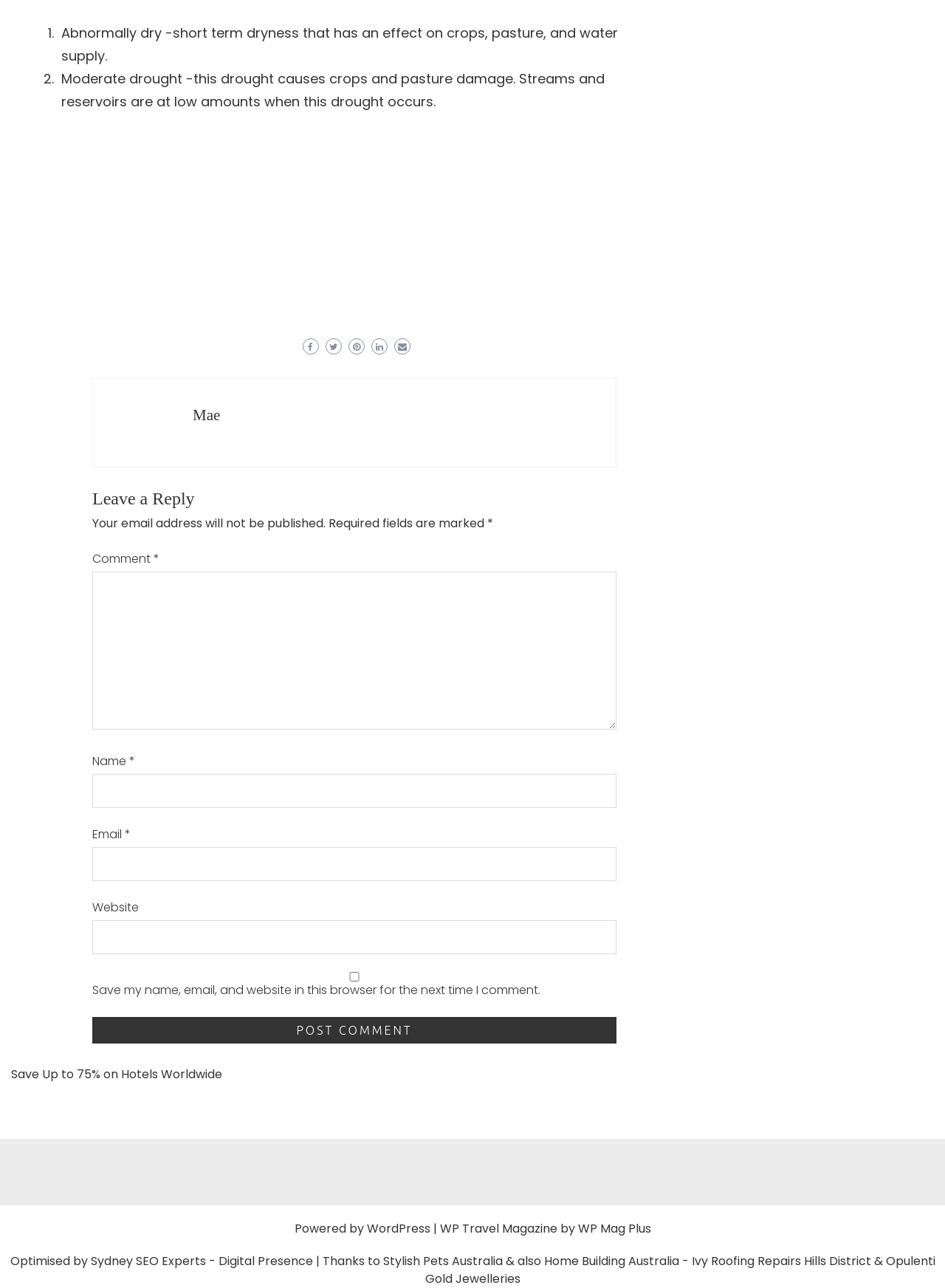How many links are there in the footer?
Give a detailed and exhaustive answer to the question.

There are seven links in the footer, which are 'WordPress', 'WP Travel Magazine by WP Mag Plus', 'Sydney SEO Experts - Digital Presence', 'Stylish Pets Australia', 'Home Building Australia', 'Ivy Roofing Repairs', and 'Opulenti Gold Jewelleries'. These links are identified by their element types as 'link' and their corresponding text or descriptions.